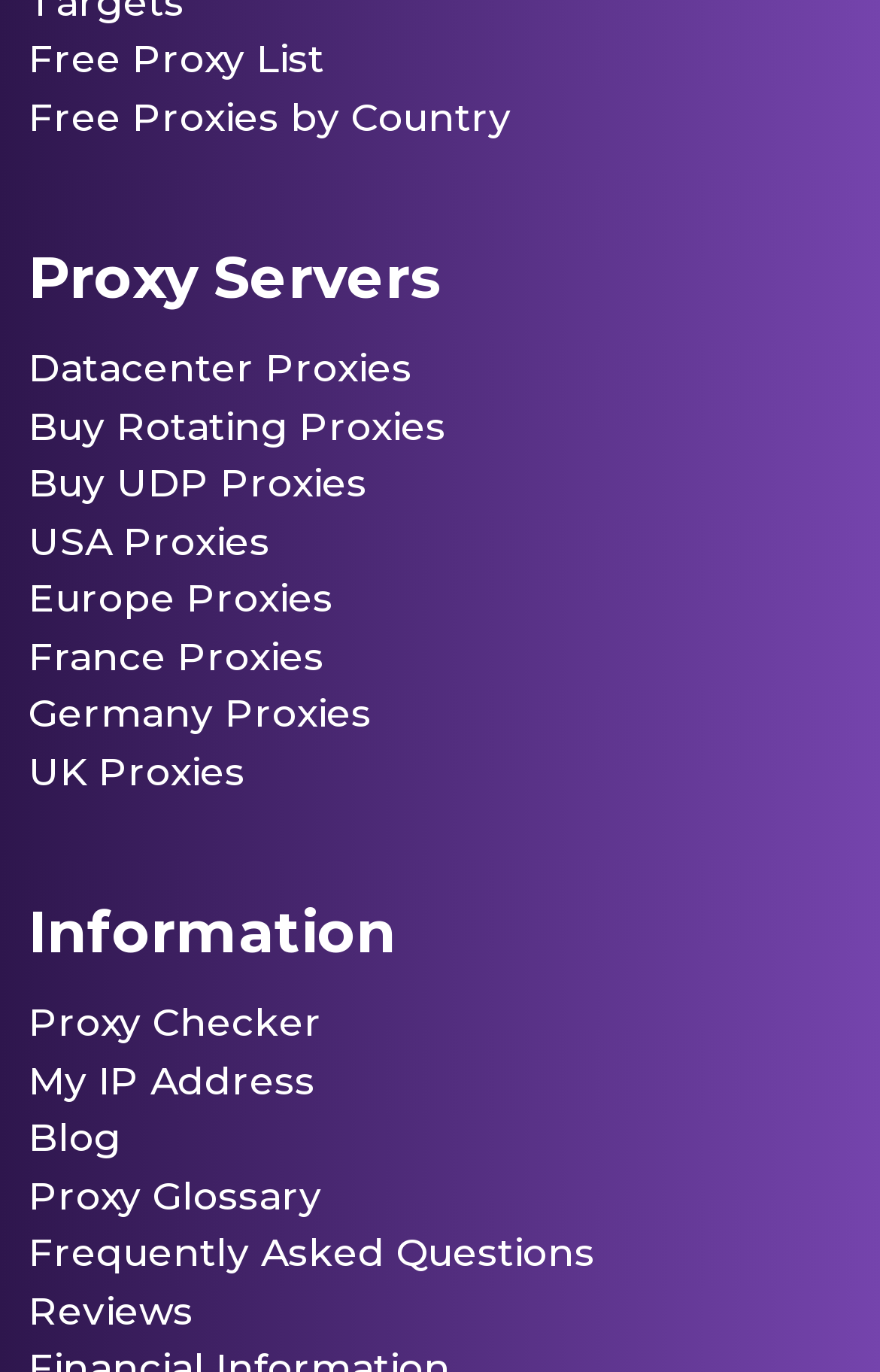Identify the bounding box coordinates of the region that needs to be clicked to carry out this instruction: "Click on Free Proxy List". Provide these coordinates as four float numbers ranging from 0 to 1, i.e., [left, top, right, bottom].

[0.033, 0.027, 0.369, 0.06]